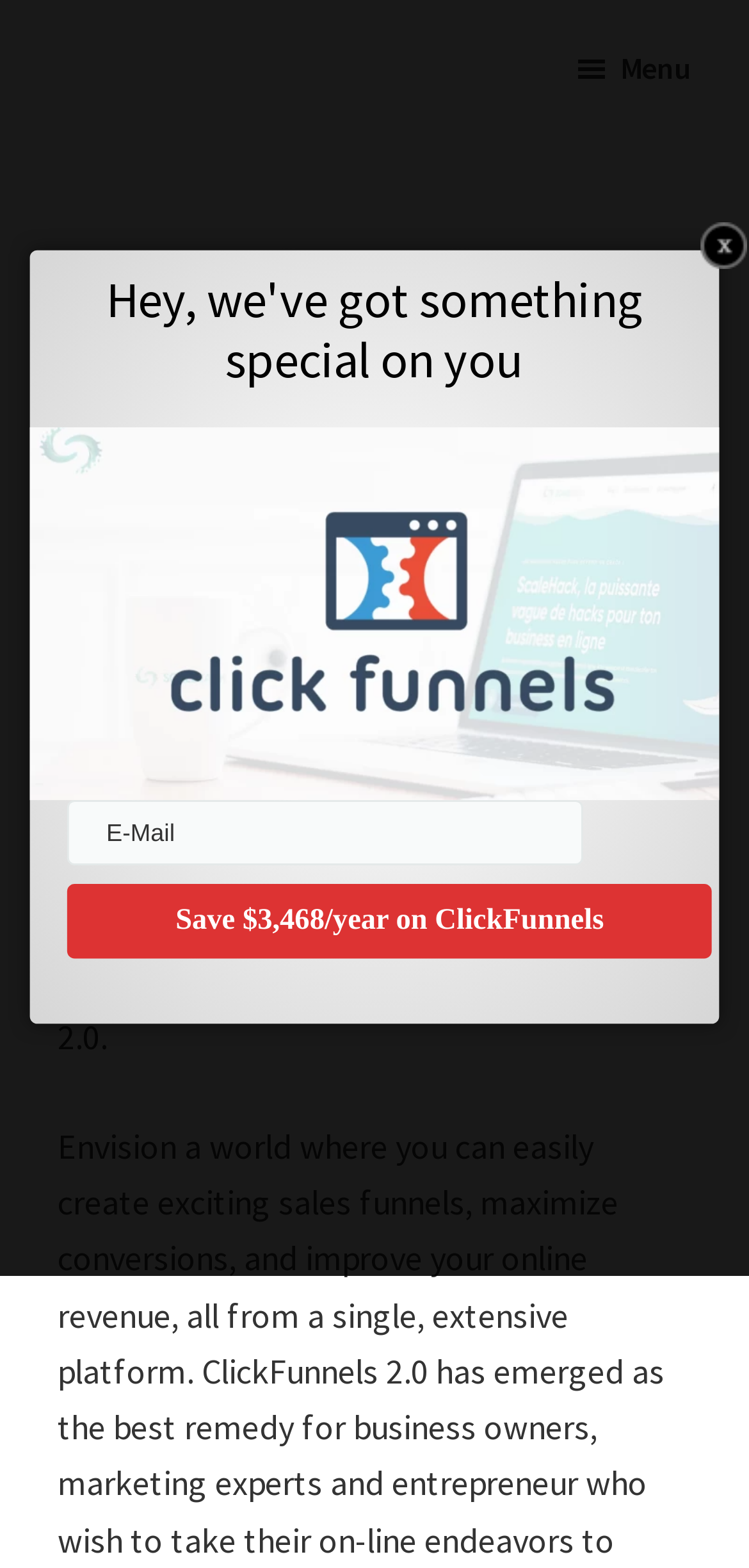Construct a comprehensive description capturing every detail on the webpage.

The webpage is about comparing Storeless and ClickFunnels 2.0, with a focus on the latter. At the top-left corner, there are two "Skip to" links, one for main content and one for primary sidebar. On the top-right corner, there is a menu button with a hamburger icon.

Below the menu button, there is a header section with a heading that reads "Storeless Vs ClickFunnels 2.0". This heading is followed by a paragraph of text that discusses the challenges of capturing the target market's attention and the abundance of marketing strategies and tools available.

To the right of the header section, there is a link with no text. Below this link, there is a heading that reads "Hey, we've got something special on you". Underneath this heading, there is a required email textbox and a button that reads "Save $3,468/year on ClickFunnels". The button is positioned to the right of the textbox.

Overall, the webpage appears to be promoting ClickFunnels 2.0 and encouraging visitors to save money by signing up.